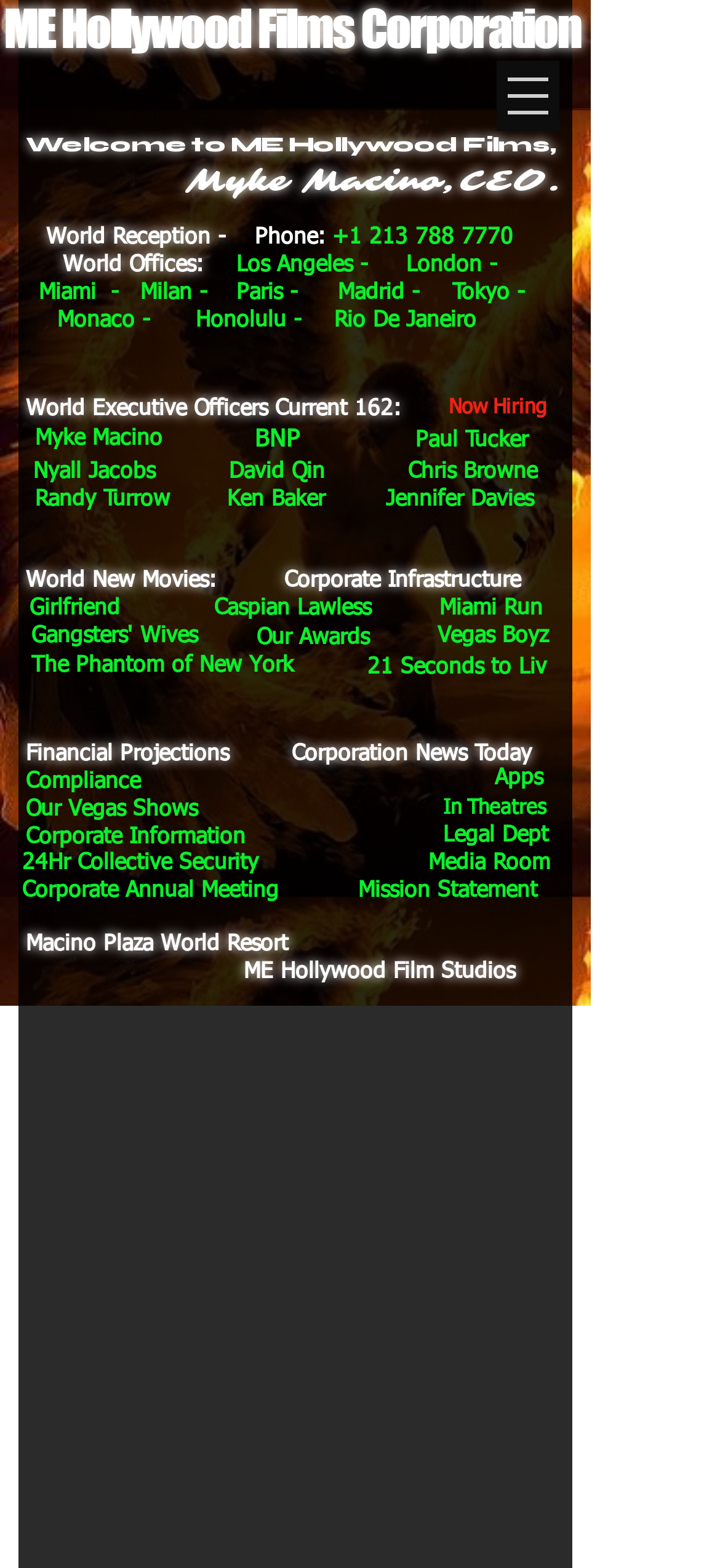Locate the bounding box coordinates of the clickable region to complete the following instruction: "Contact via Phone: +1 213 788 7770."

[0.354, 0.143, 0.713, 0.159]